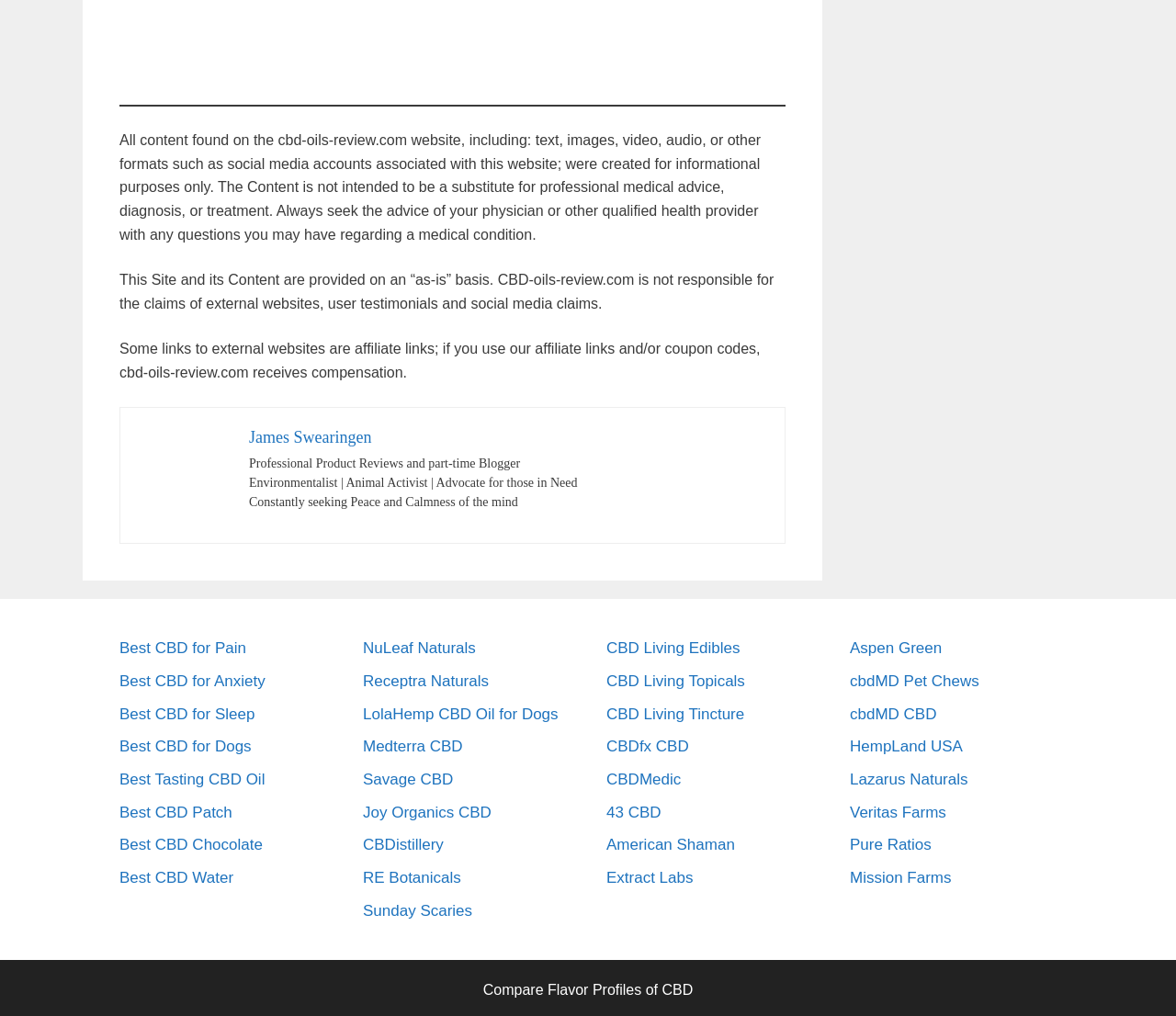Kindly provide the bounding box coordinates of the section you need to click on to fulfill the given instruction: "Compare Flavor Profiles of CBD".

[0.411, 0.966, 0.589, 0.982]